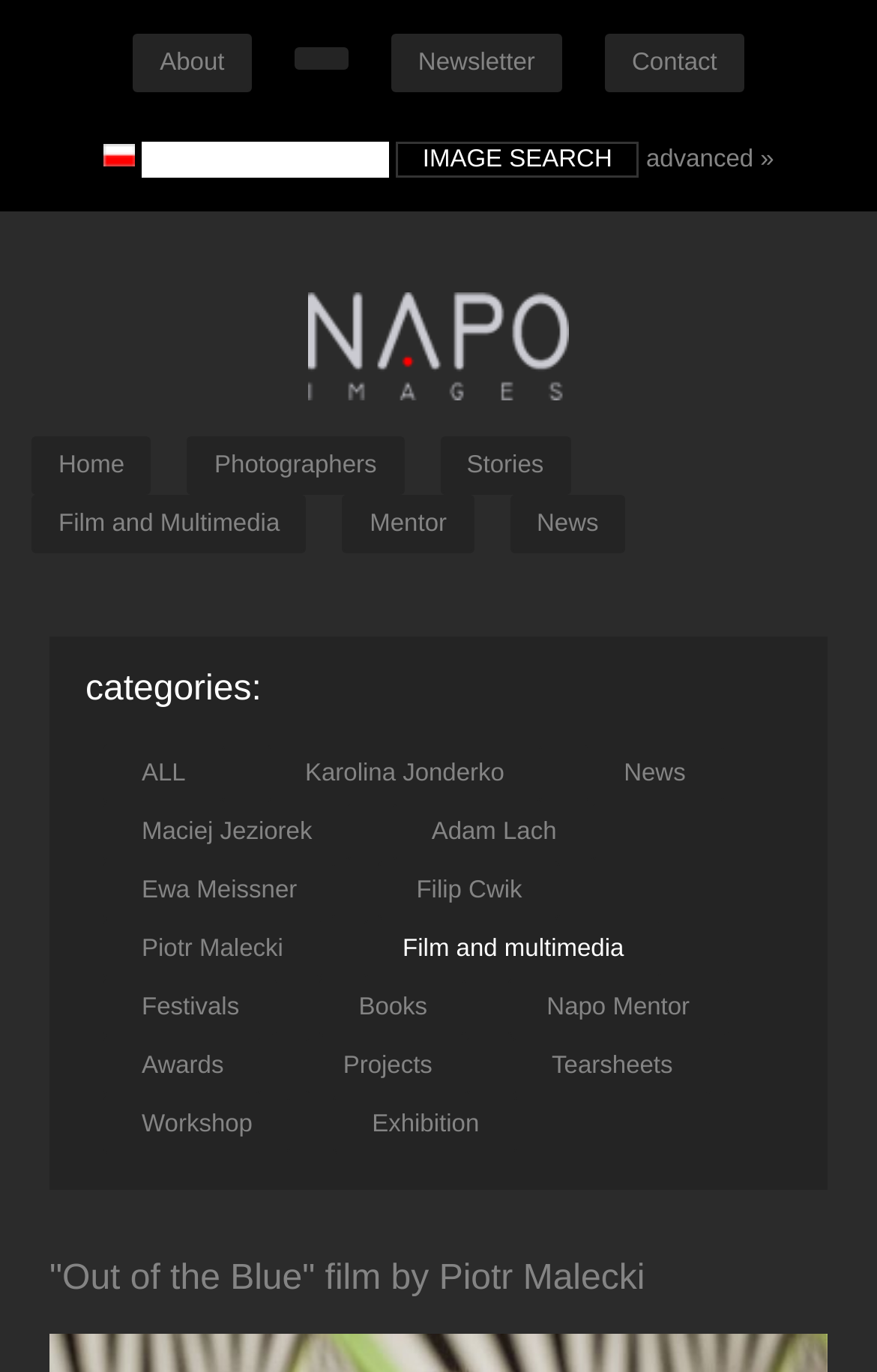Give a detailed account of the webpage's layout and content.

The webpage is for NAPO IMAGES PHOTO AGENCY, a photography agency. At the top, there are five links: "About", an empty link, "Newsletter", "Contact", and another empty link. Below these links, there is a logo image and a search bar with an "IMAGE SEARCH" button and an "advanced »" link.

The main content area has a large heading with the agency's name, accompanied by an image. Below this, there are five links: "Home", "Photographers", "Stories", "Film and Multimedia", and "Mentor". 

Further down, there is a section with a heading "categories:" followed by nine links: "ALL", "Karolina Jonderko", "News", "Maciej Jeziorek", "Adam Lach", "Ewa Meissner", "Filip Cwik", "Piotr Malecki", and "Film and multimedia". 

Below this section, there are more links categorized by topics such as festivals, books, awards, projects, tearsheets, workshops, and exhibitions. At the very bottom, there is a heading and link for a film titled "Out of the Blue" by Piotr Malecki.